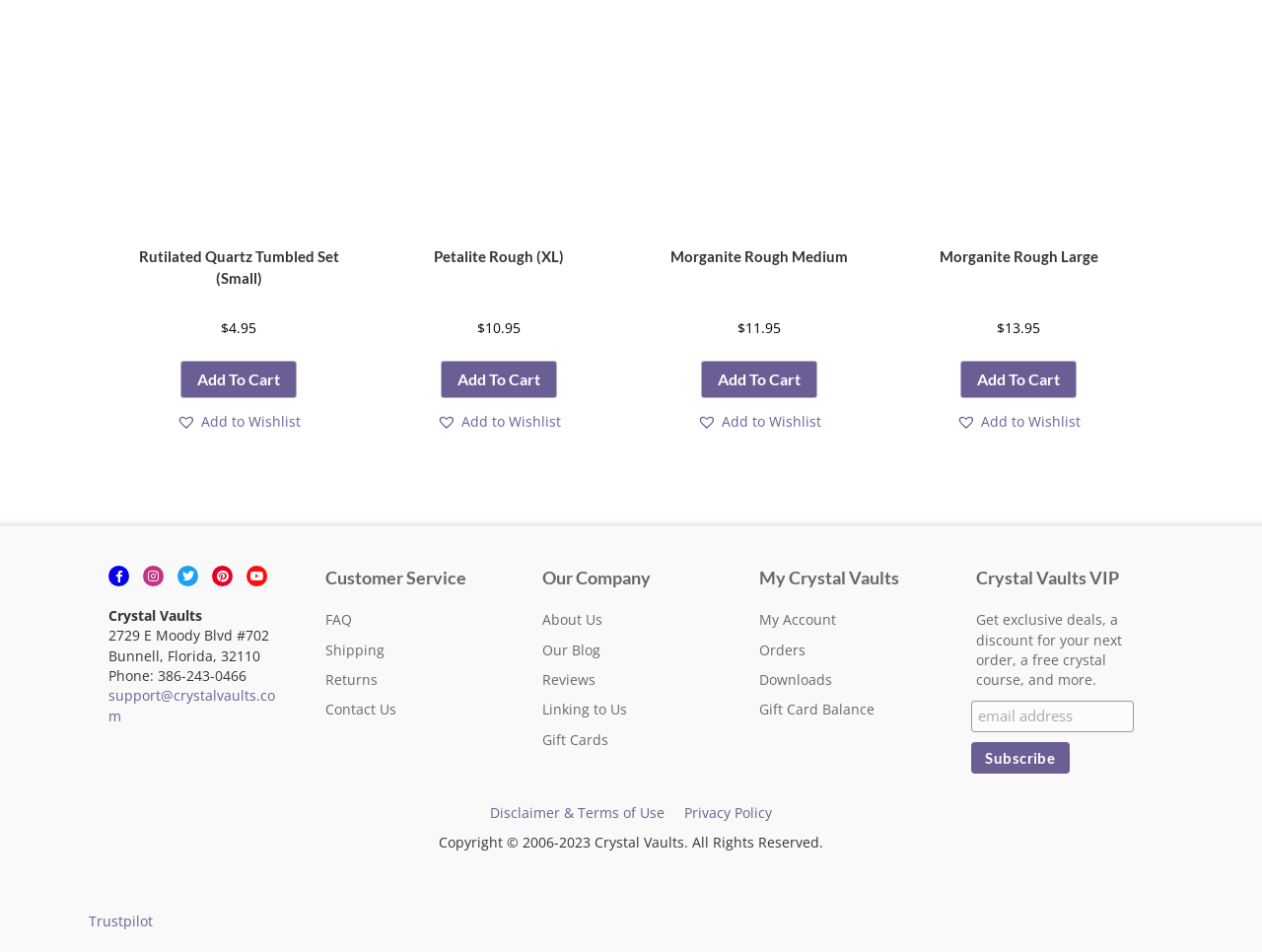Determine the bounding box coordinates for the area that needs to be clicked to fulfill this task: "Subscribe to Crystal Vaults VIP". The coordinates must be given as four float numbers between 0 and 1, i.e., [left, top, right, bottom].

[0.77, 0.779, 0.847, 0.812]